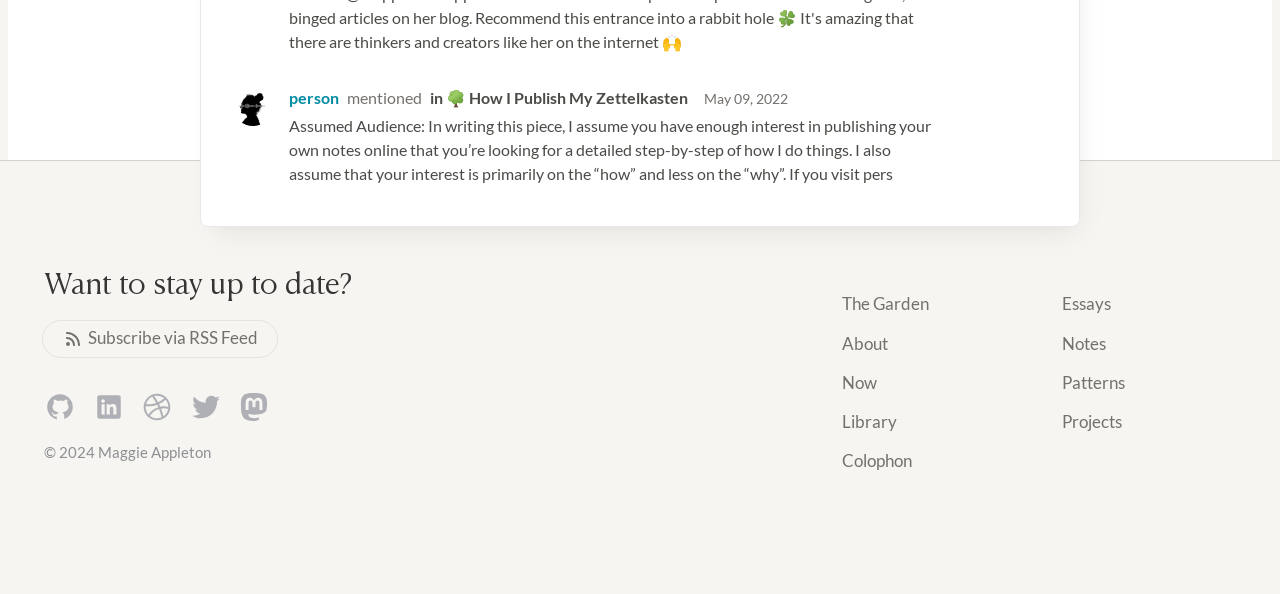Could you determine the bounding box coordinates of the clickable element to complete the instruction: "Read the essay about publishing Zettelkasten"? Provide the coordinates as four float numbers between 0 and 1, i.e., [left, top, right, bottom].

[0.226, 0.144, 0.735, 0.185]